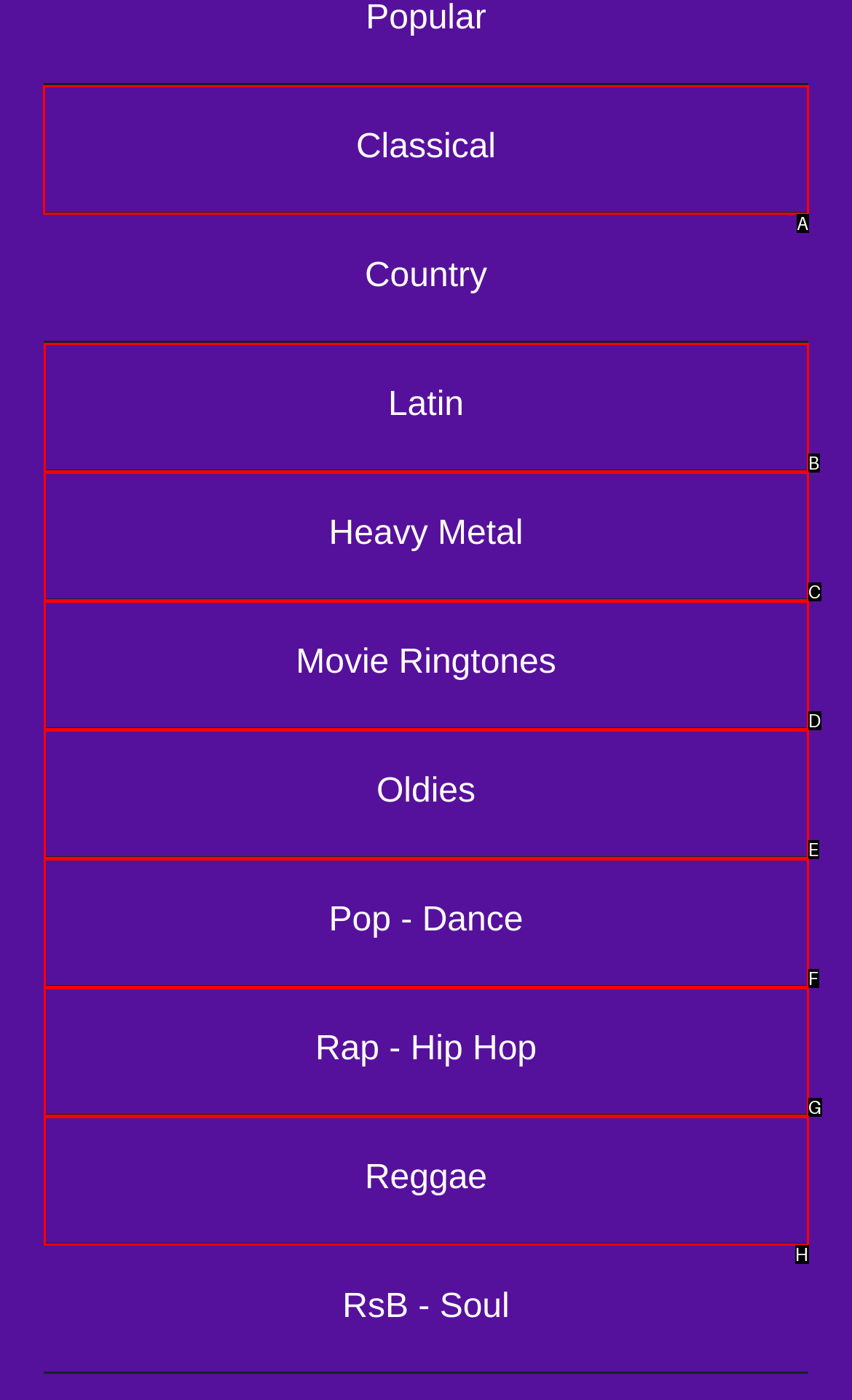Identify the correct HTML element to click to accomplish this task: Click on Classical music genre
Respond with the letter corresponding to the correct choice.

A